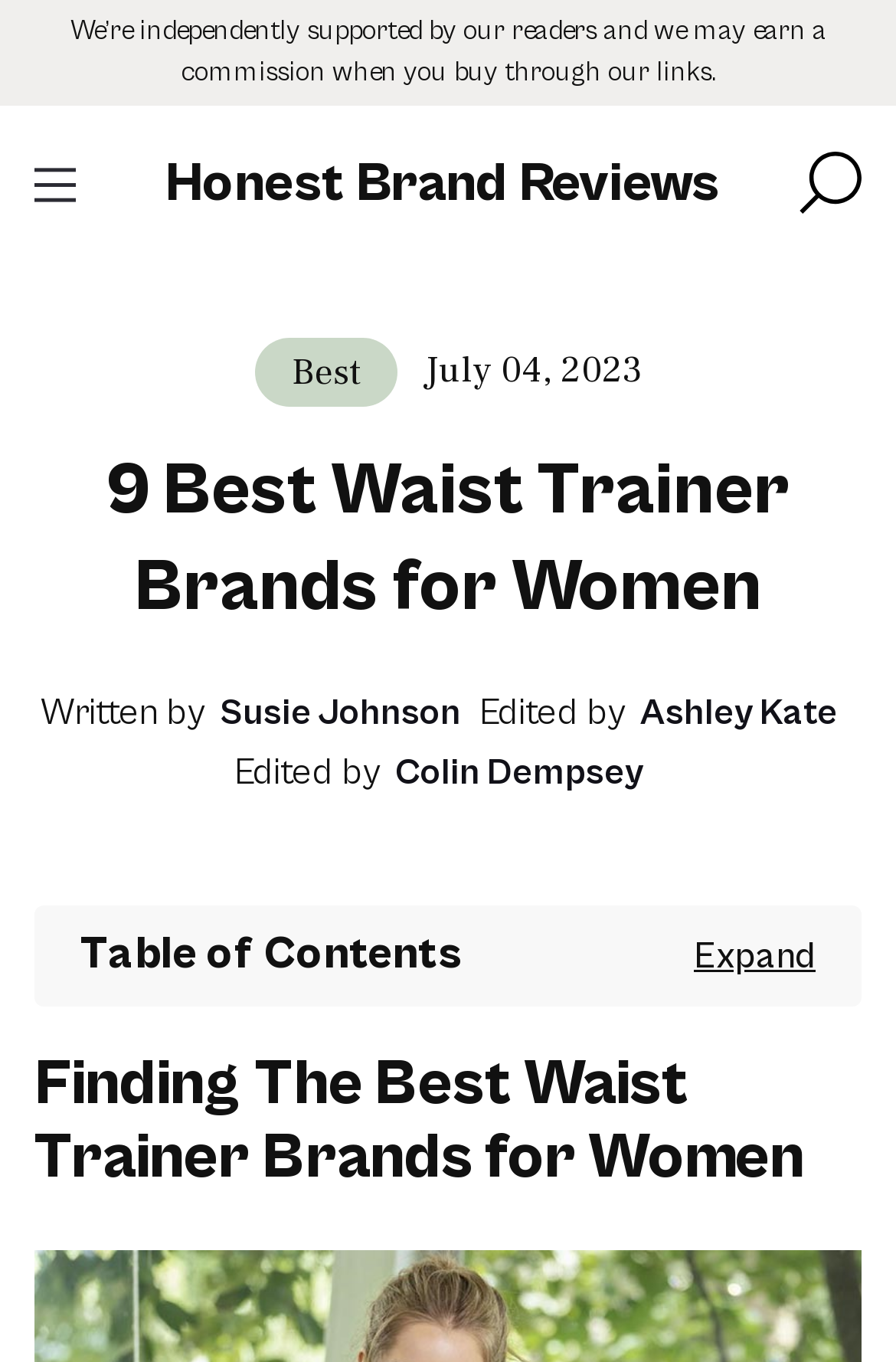Highlight the bounding box coordinates of the element that should be clicked to carry out the following instruction: "View post by Peter". The coordinates must be given as four float numbers ranging from 0 to 1, i.e., [left, top, right, bottom].

None